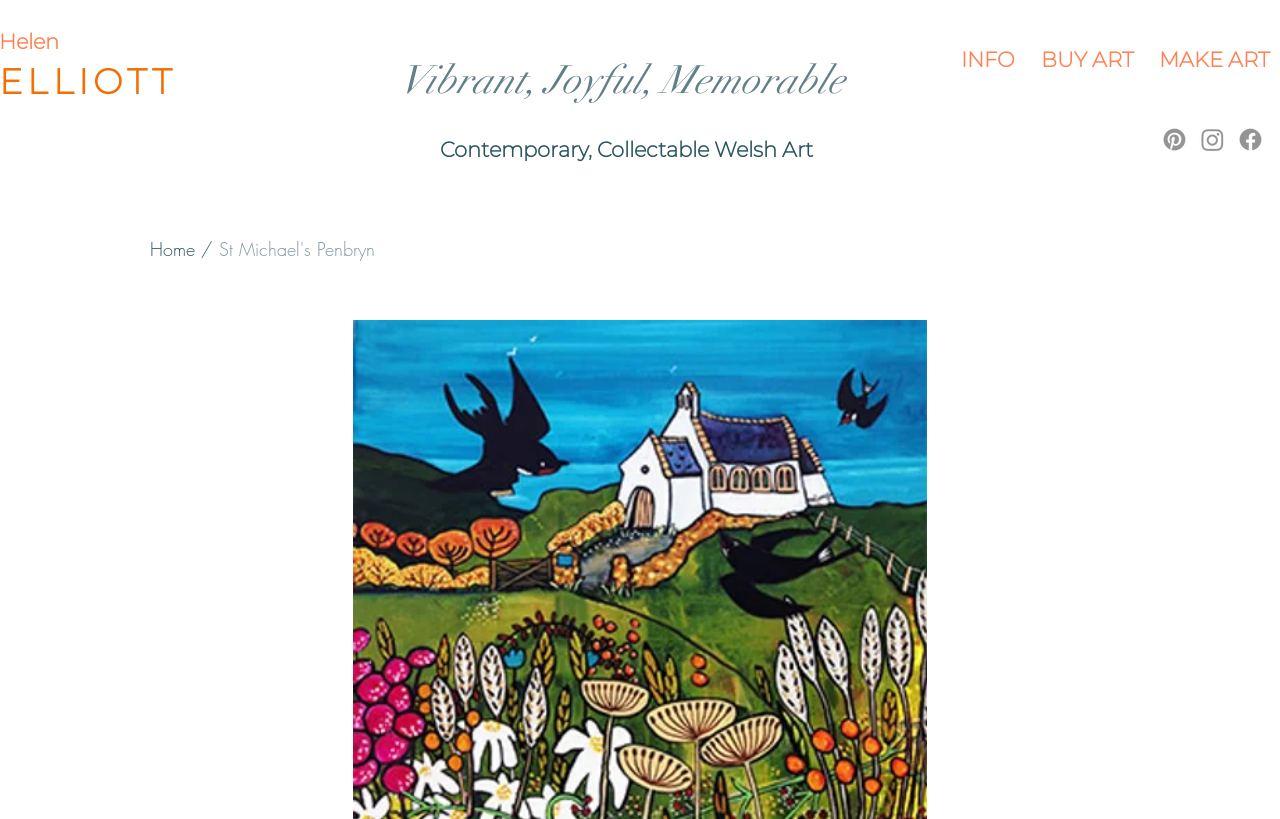What social media platforms are available?
Provide an in-depth and detailed answer to the question.

The social media platforms are listed in the 'Social Bar' section, which contains links to Pinterest, Instagram, and Facebook, each with its corresponding image.